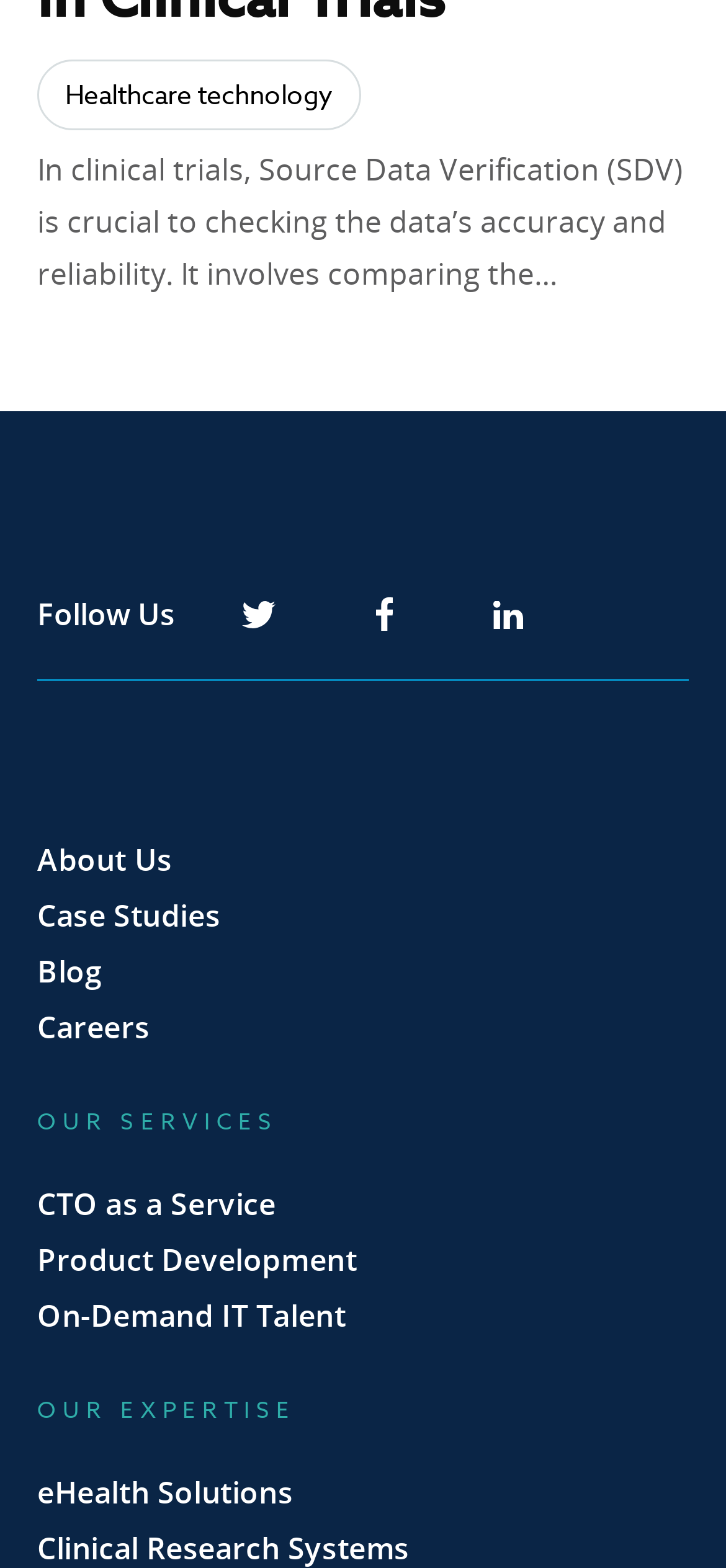What is the first service offered?
Using the image as a reference, answer the question in detail.

The first service offered can be found under the 'OUR SERVICES' heading, which is 'CTO as a Service'.